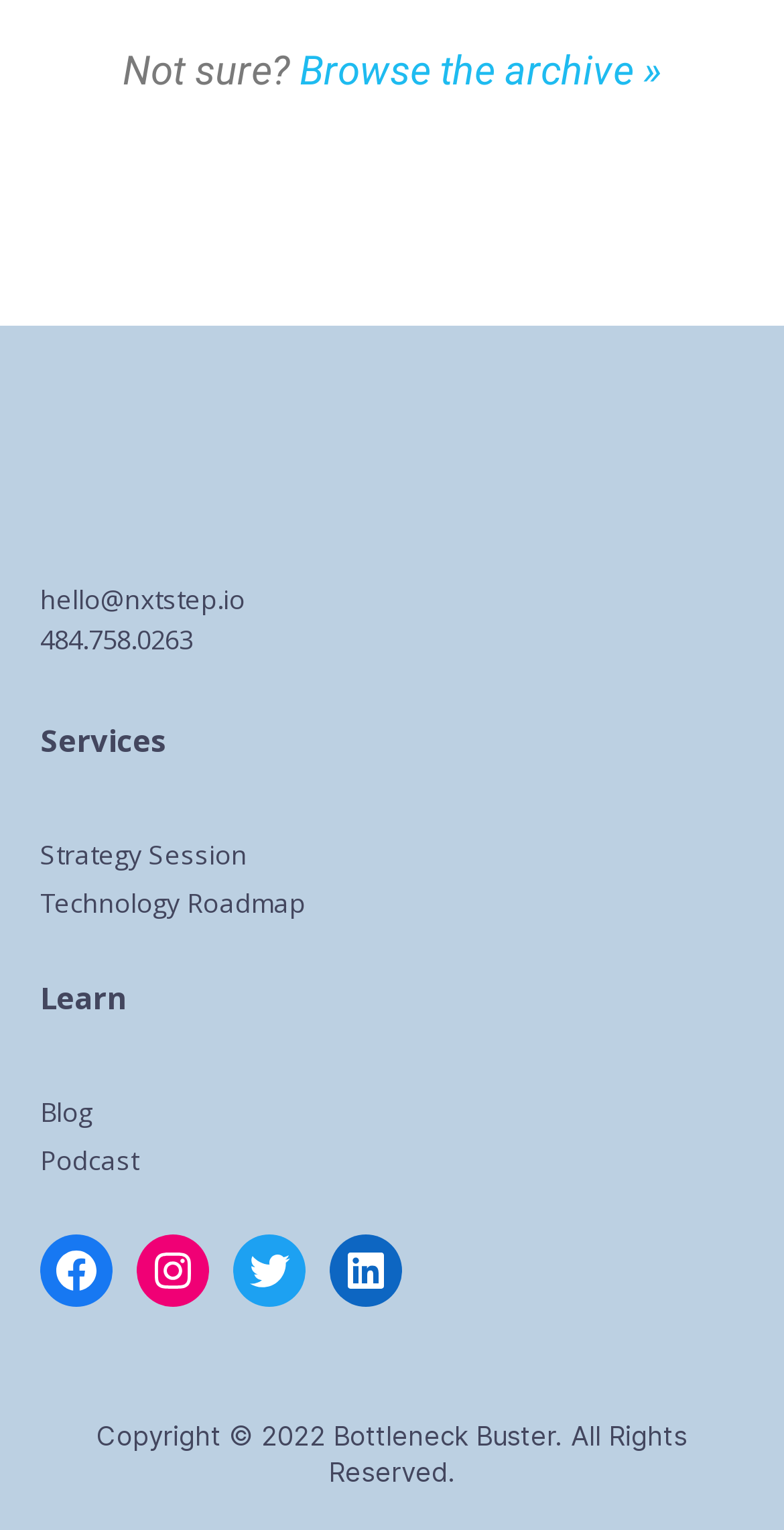How many social media links are there?
Give a detailed explanation using the information visible in the image.

I counted the number of links that are related to social media platforms, which are Facebook, Instagram, Twitter, and LinkedIn, and found that there are 4 of them.